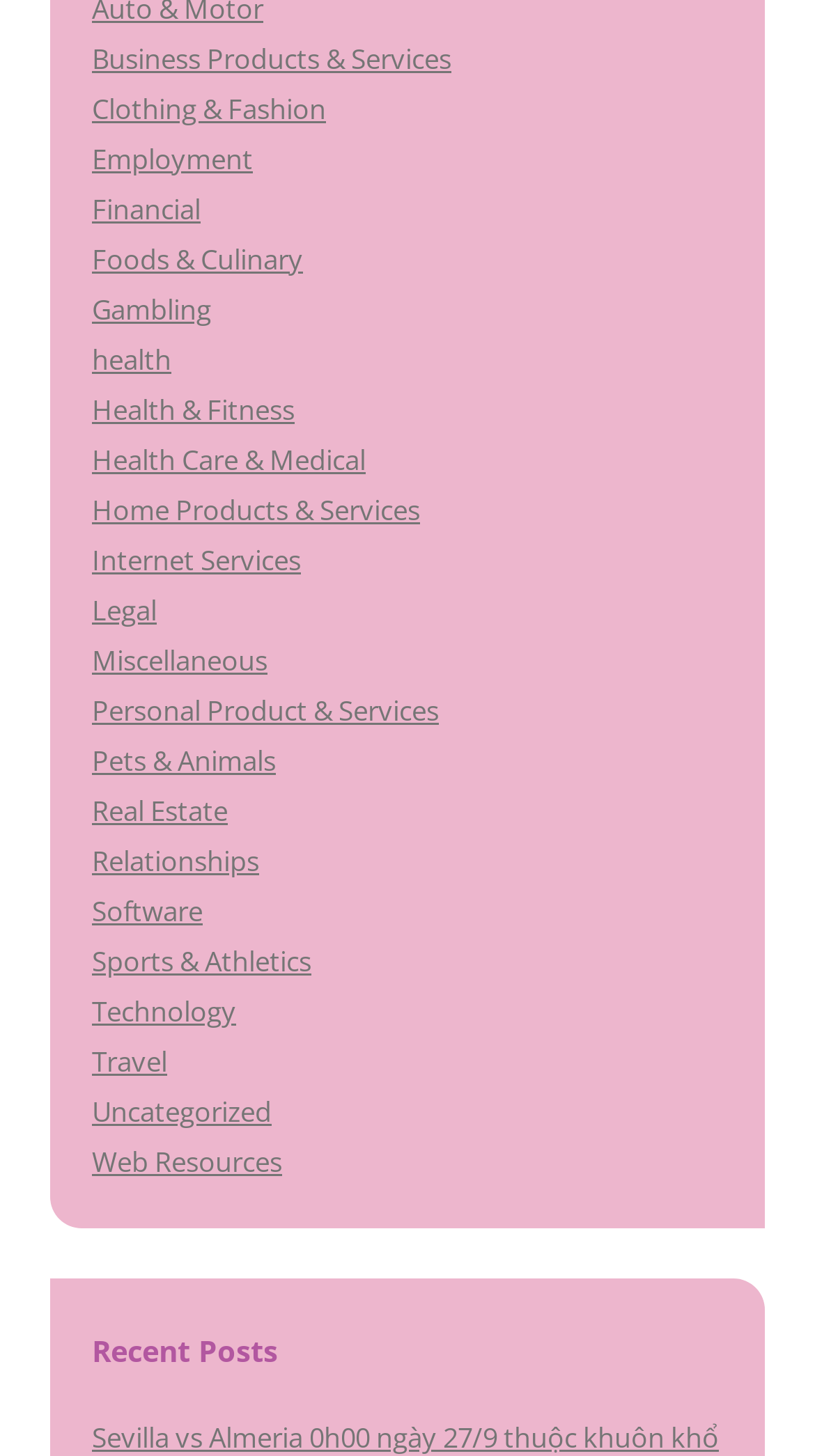Please determine the bounding box coordinates of the clickable area required to carry out the following instruction: "Discover Travel". The coordinates must be four float numbers between 0 and 1, represented as [left, top, right, bottom].

[0.113, 0.716, 0.205, 0.742]